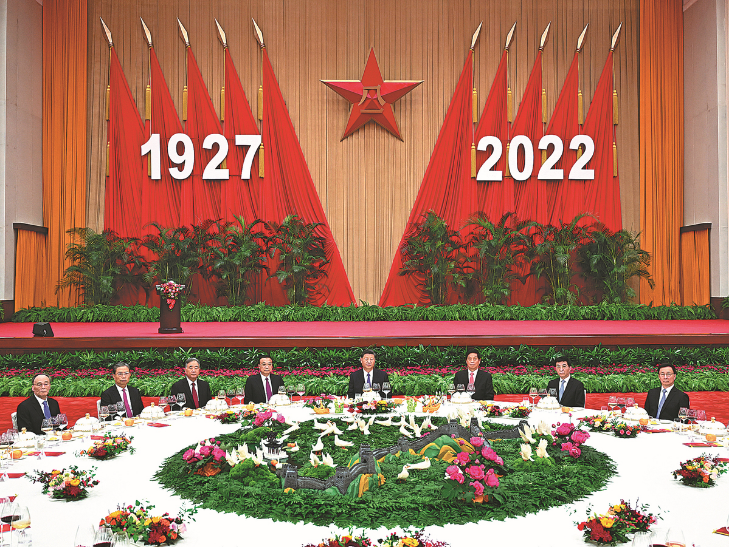Give an elaborate caption for the image.

The image depicts a ceremonial banquet celebrating the 95th anniversary of the People's Liberation Army (PLA) of China, marked by the prominent display of "1927" and "2022" in bold white lettering against a backdrop of red drapery and festive decorations. At the center of the scene, a large round table is adorned with a variety of dishes and ornate floral arrangements, contributing to the celebratory atmosphere. 

Seated around the table are several attendees, including high-ranking officials, likely critical figures in the Chinese military and government. This event underscores the significance of the PLA's formation in 1927 and its evolution into a modern, world-class military force over the decades. The setting conveys a sense of formality and national pride, emblematic of China's rich history and military accomplishments.